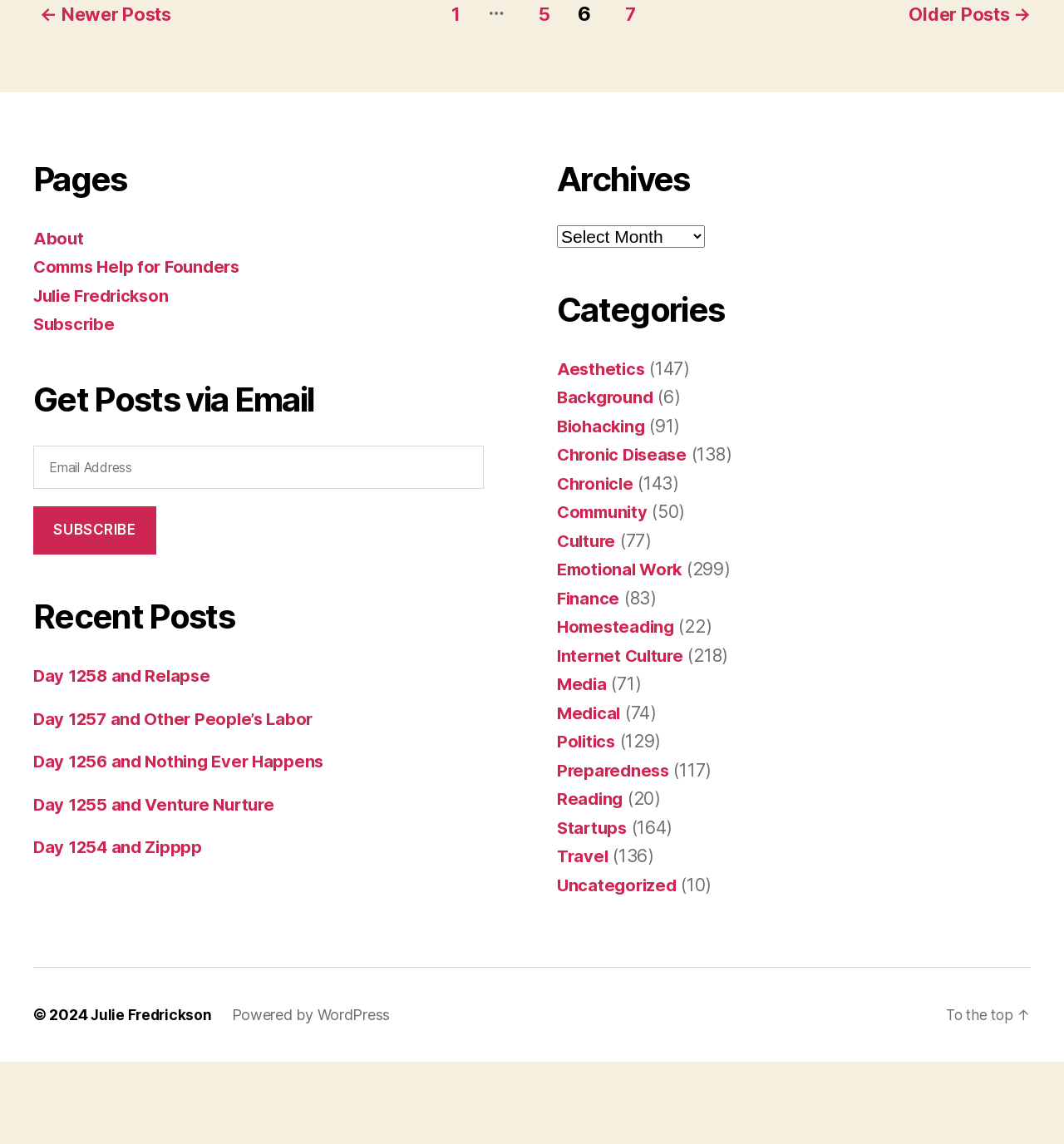Specify the bounding box coordinates of the area to click in order to execute this command: 'Subscribe to the newsletter'. The coordinates should consist of four float numbers ranging from 0 to 1, and should be formatted as [left, top, right, bottom].

[0.031, 0.514, 0.147, 0.557]